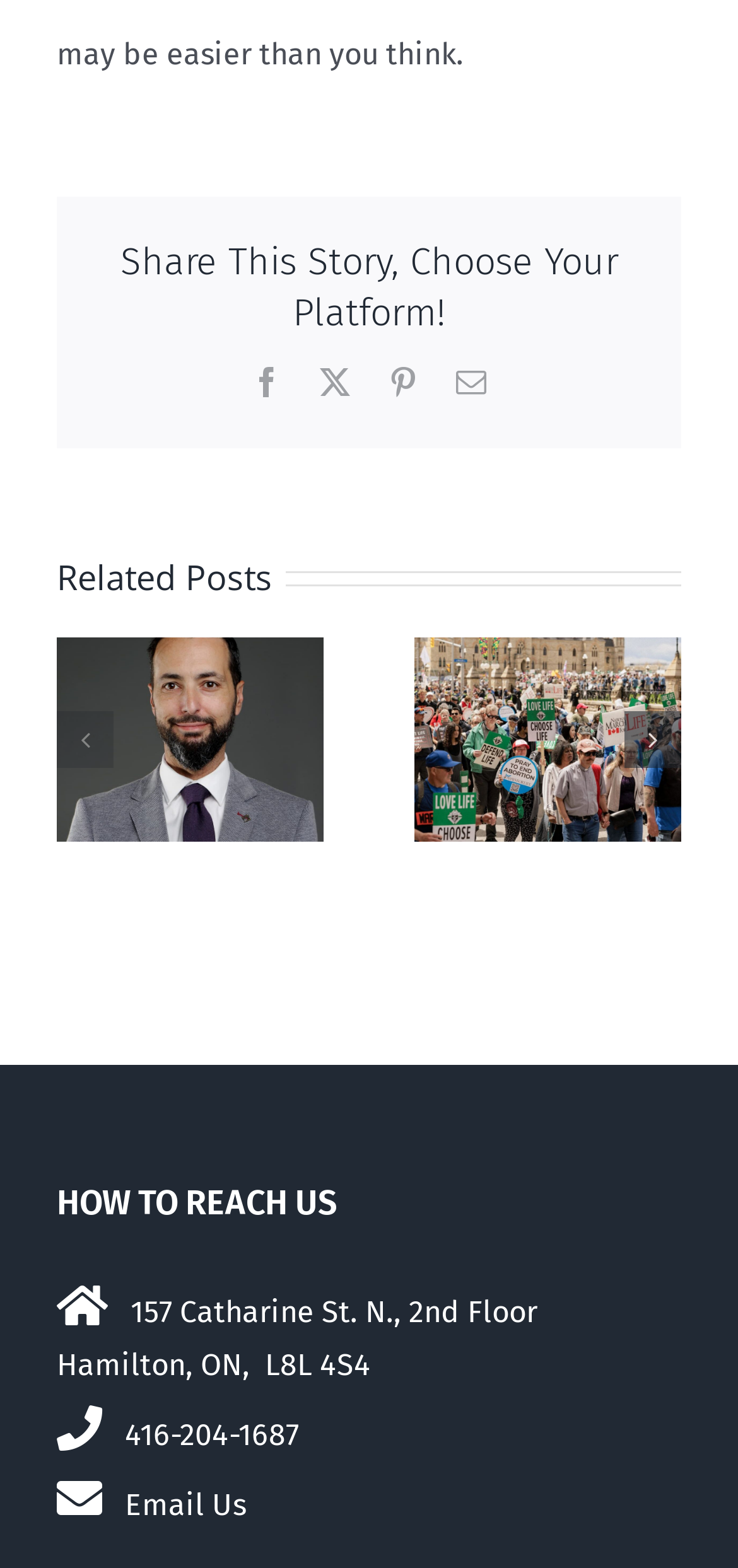Provide the bounding box coordinates for the UI element described in this sentence: "All topics". The coordinates should be four float values between 0 and 1, i.e., [left, top, right, bottom].

None